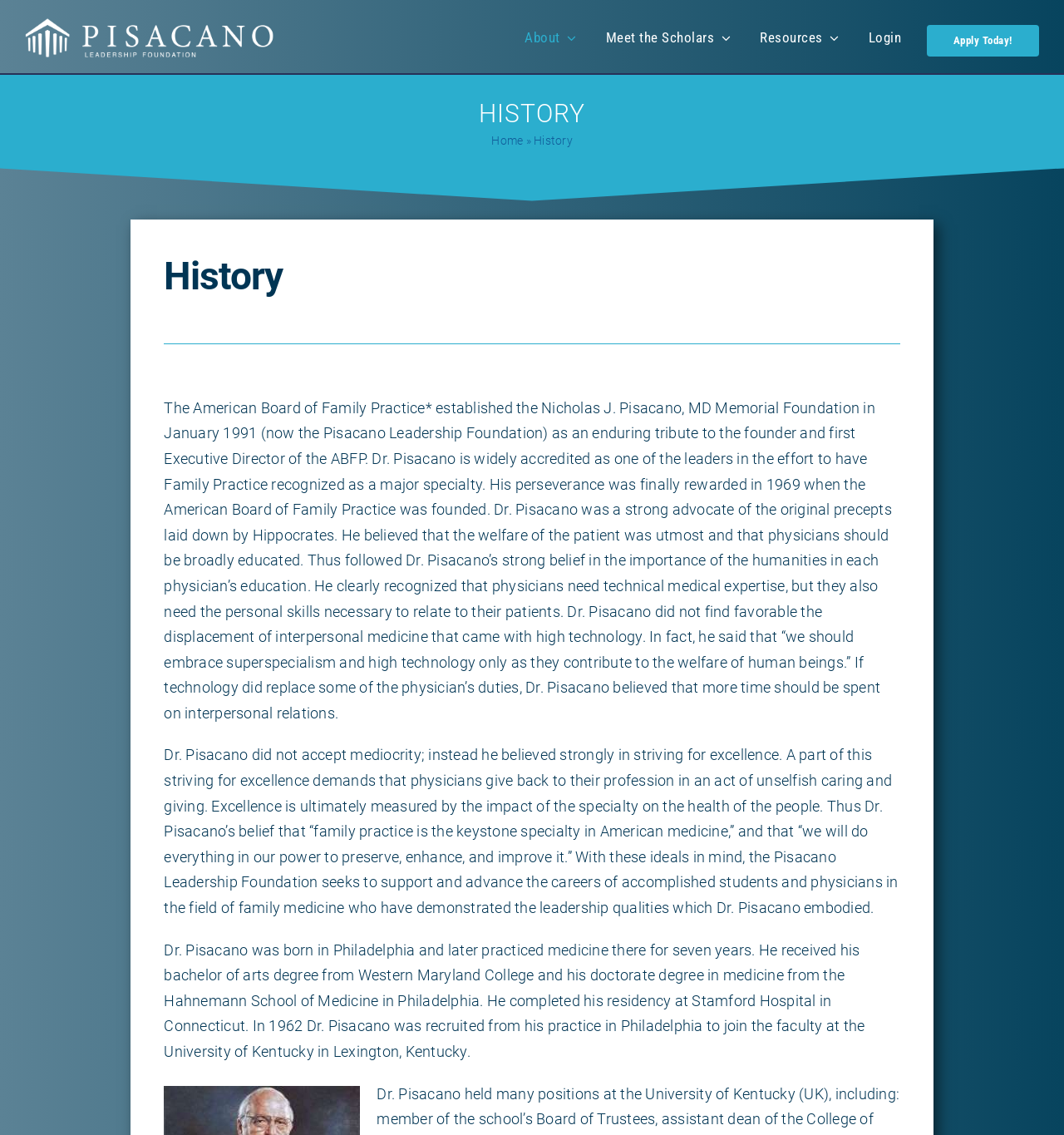Please identify the bounding box coordinates of the area that needs to be clicked to fulfill the following instruction: "Click the Pisacano Leadership Foundation Logo."

[0.023, 0.015, 0.258, 0.051]